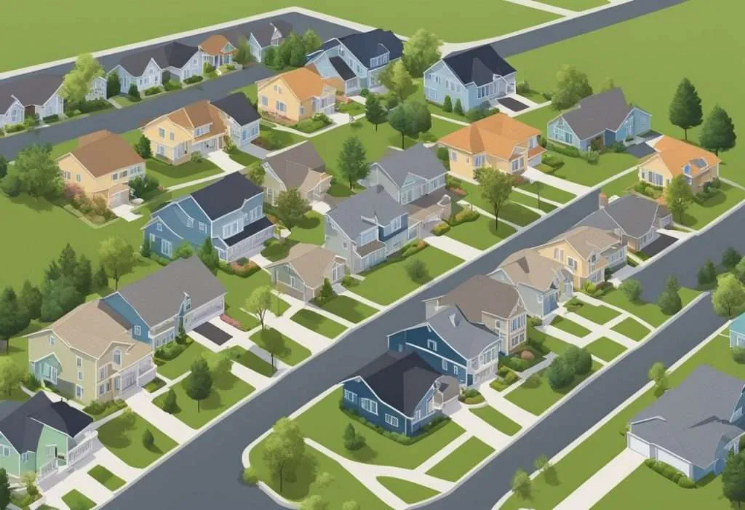Provide a thorough description of what you see in the image.

The image depicts a vibrant and organized suburban neighborhood, showcasing a variety of modern single-family homes and duplexes. The layout features multiple streets lined with trees and well-maintained lawns, contributing to the community's pleasing aesthetic. Each house exhibits unique architectural styles and colors, ranging from light pastels to bold hues, providing a lively contrast against the green backdrop of lawns and landscaped gardens. This visual representation highlights the potential for real estate investment in such areas, emphasizing opportunities for maximizing returns in the housing market. The image effectively conveys a sense of community and the appeal of residential living.